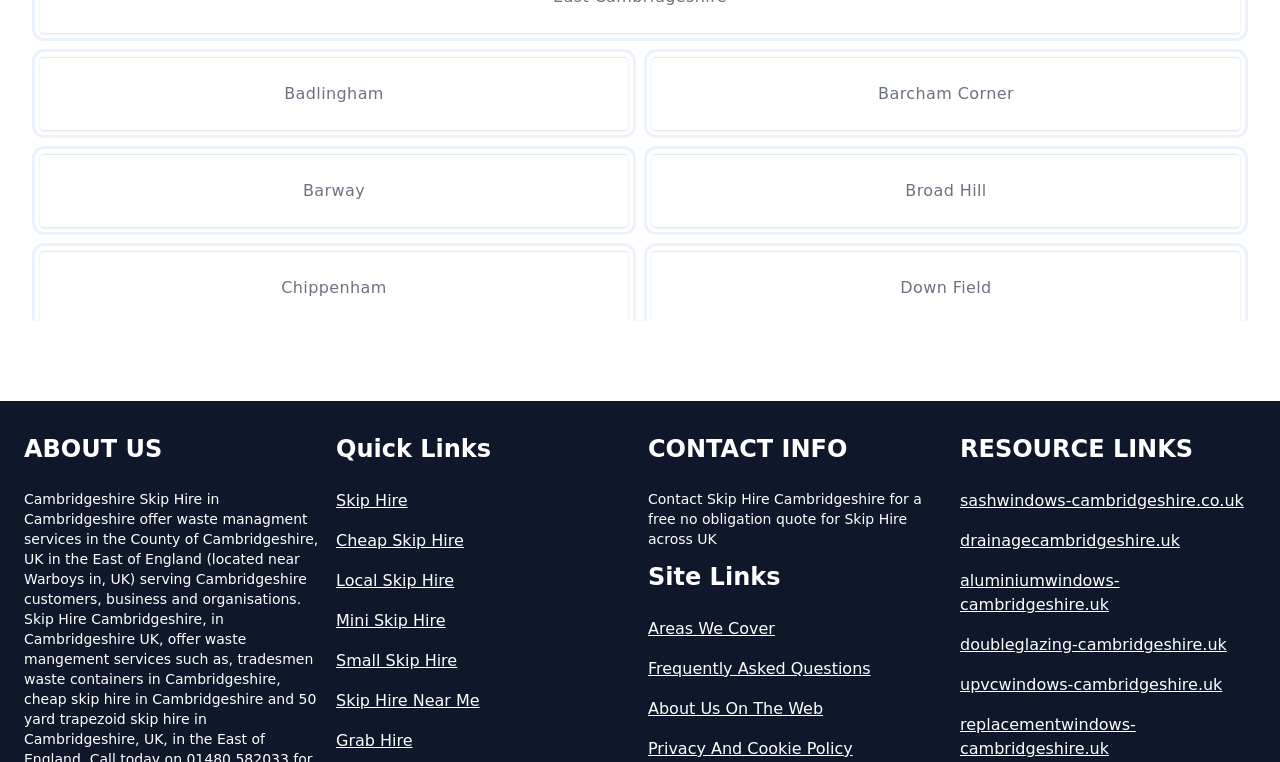Please find the bounding box coordinates (top-left x, top-left y, bottom-right x, bottom-right y) in the screenshot for the UI element described as follows: Little London

[0.509, 0.547, 0.969, 0.643]